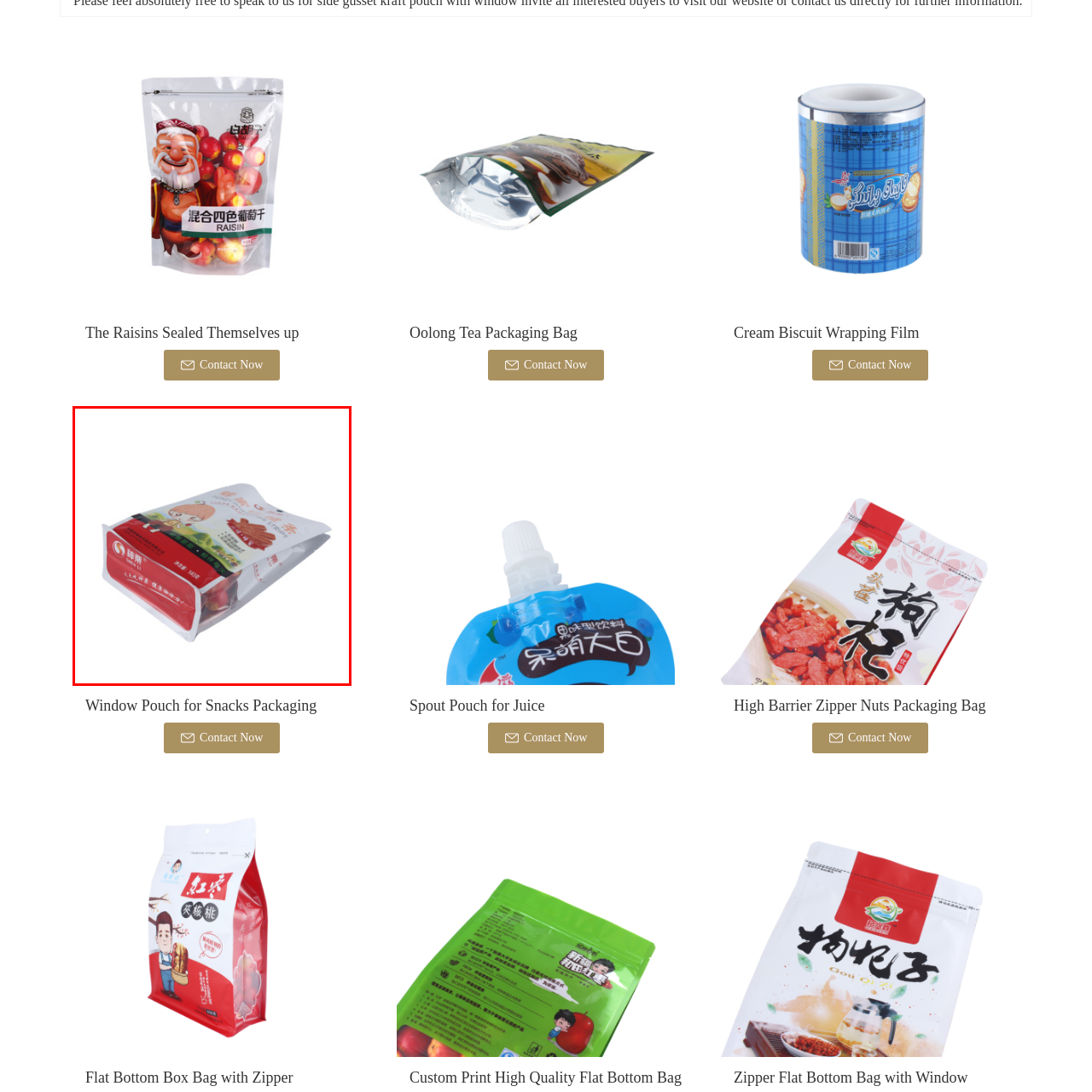Give an in-depth description of the image highlighted with the red boundary.

The image depicts a window pouch designed for snacks packaging. The pouch features a playful design that likely appeals to children, with a vibrant illustration of a character on its front. Below the character, there are depictions of the snack contents, suggesting a connection to the product inside. The packaging employs a clear window, allowing consumers to see the snack, which enhances its visual appeal. With a predominant color scheme of white and red, the pouch effectively captures attention while conveying product information and branding. The design not only emphasizes the fun and enjoyable nature of the snacks but also highlights their freshness.